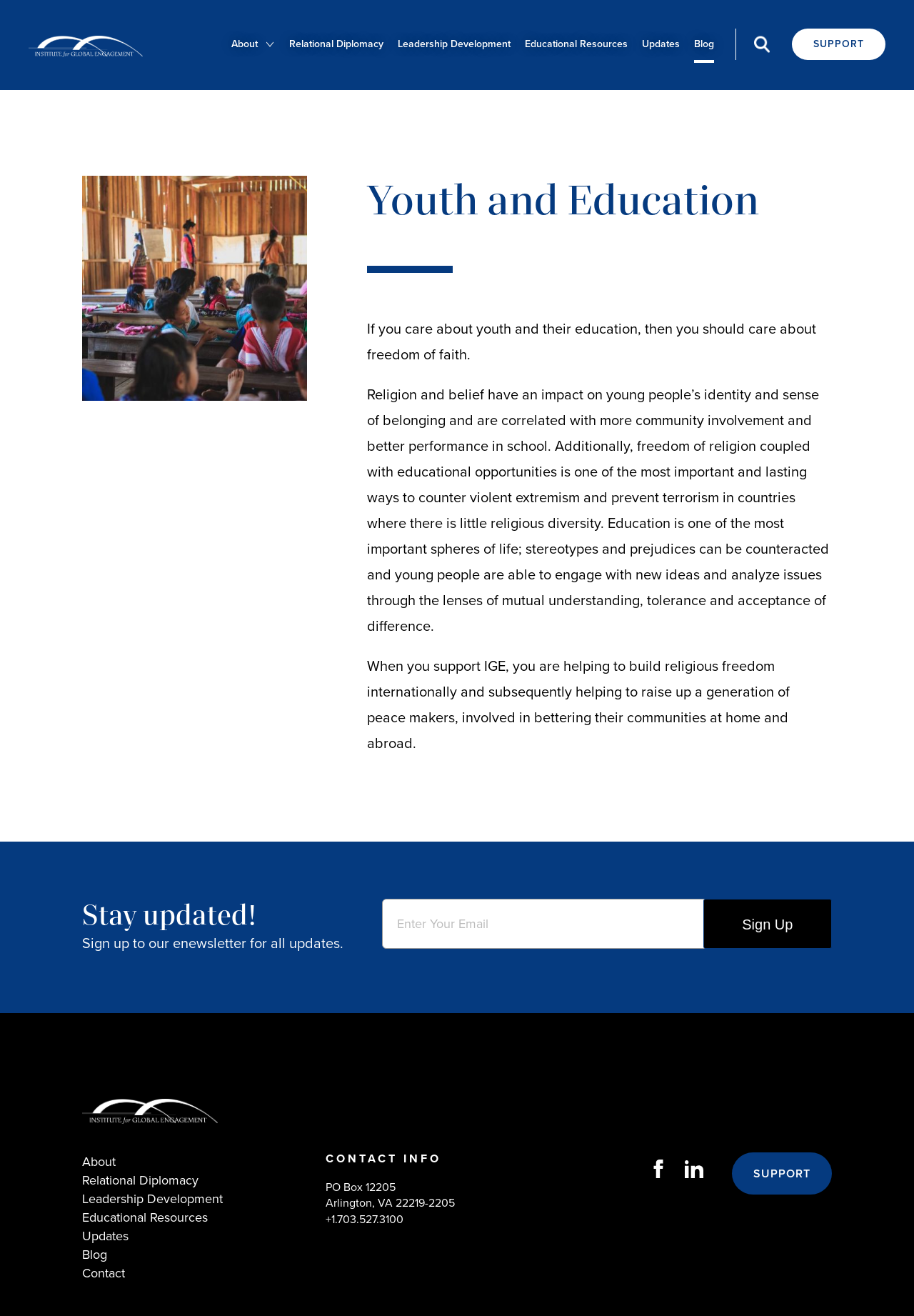How can one stay updated about IGE?
Please craft a detailed and exhaustive response to the question.

The heading element with ID 78 says 'Stay updated!' and the StaticText element with ID 109 suggests signing up to the enewsletter to receive updates. This is further supported by the presence of a textbox element with ID 274, where users can enter their email address to subscribe to the enewsletter.